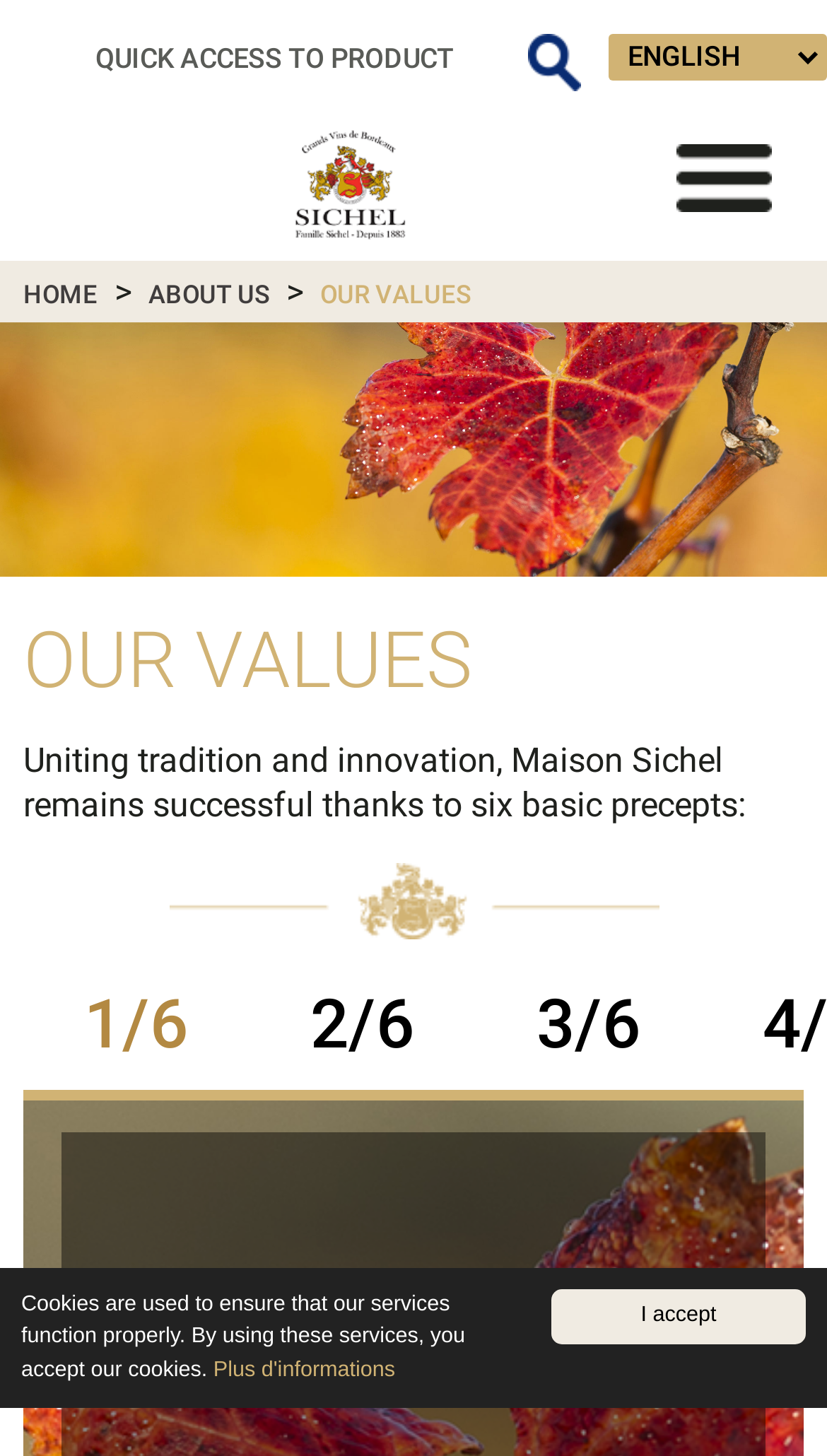Using the format (top-left x, top-left y, bottom-right x, bottom-right y), and given the element description, identify the bounding box coordinates within the screenshot: Genre

None